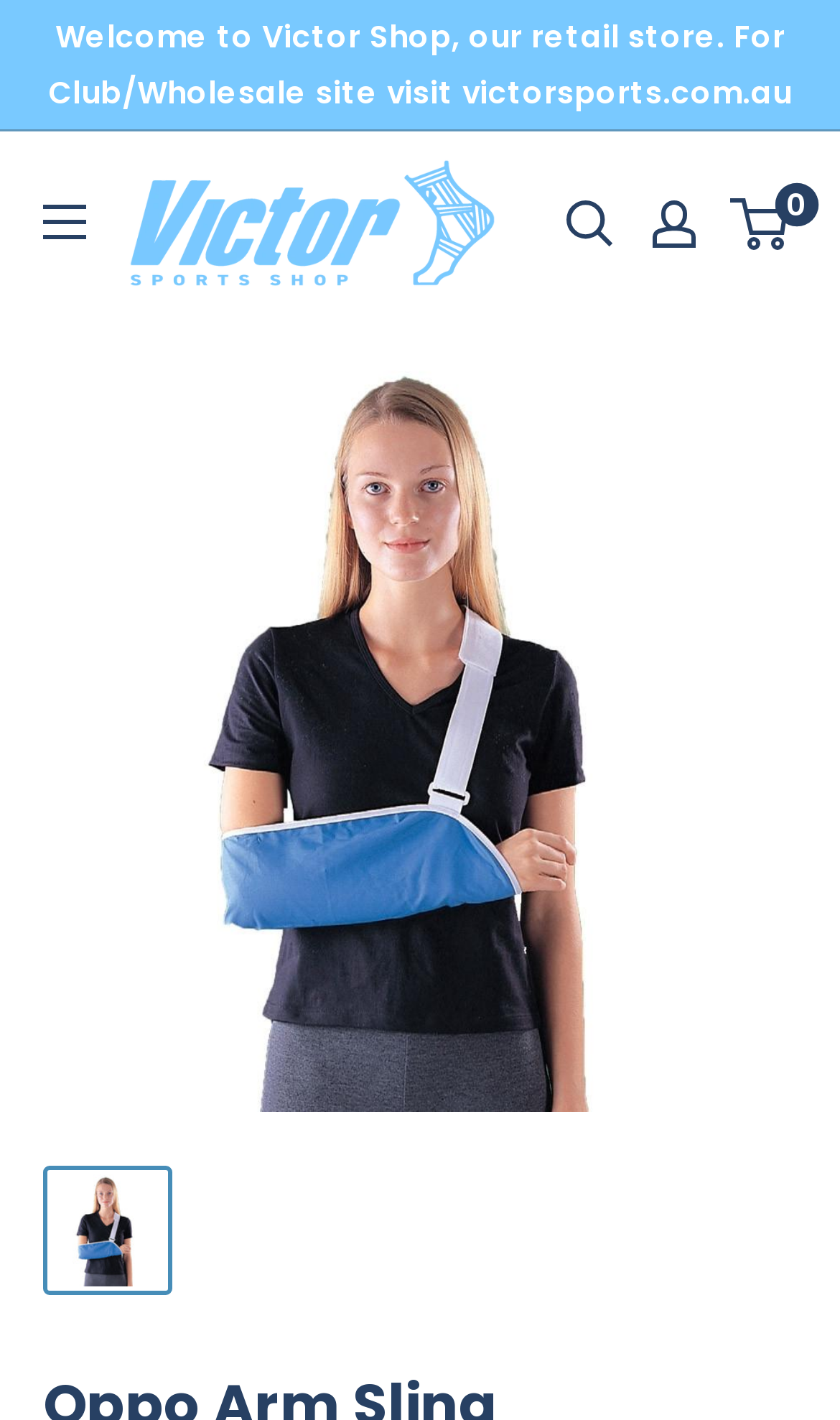Find the bounding box coordinates for the UI element whose description is: "alt="Victor Sports Shop"". The coordinates should be four float numbers between 0 and 1, in the format [left, top, right, bottom].

[0.154, 0.113, 0.59, 0.202]